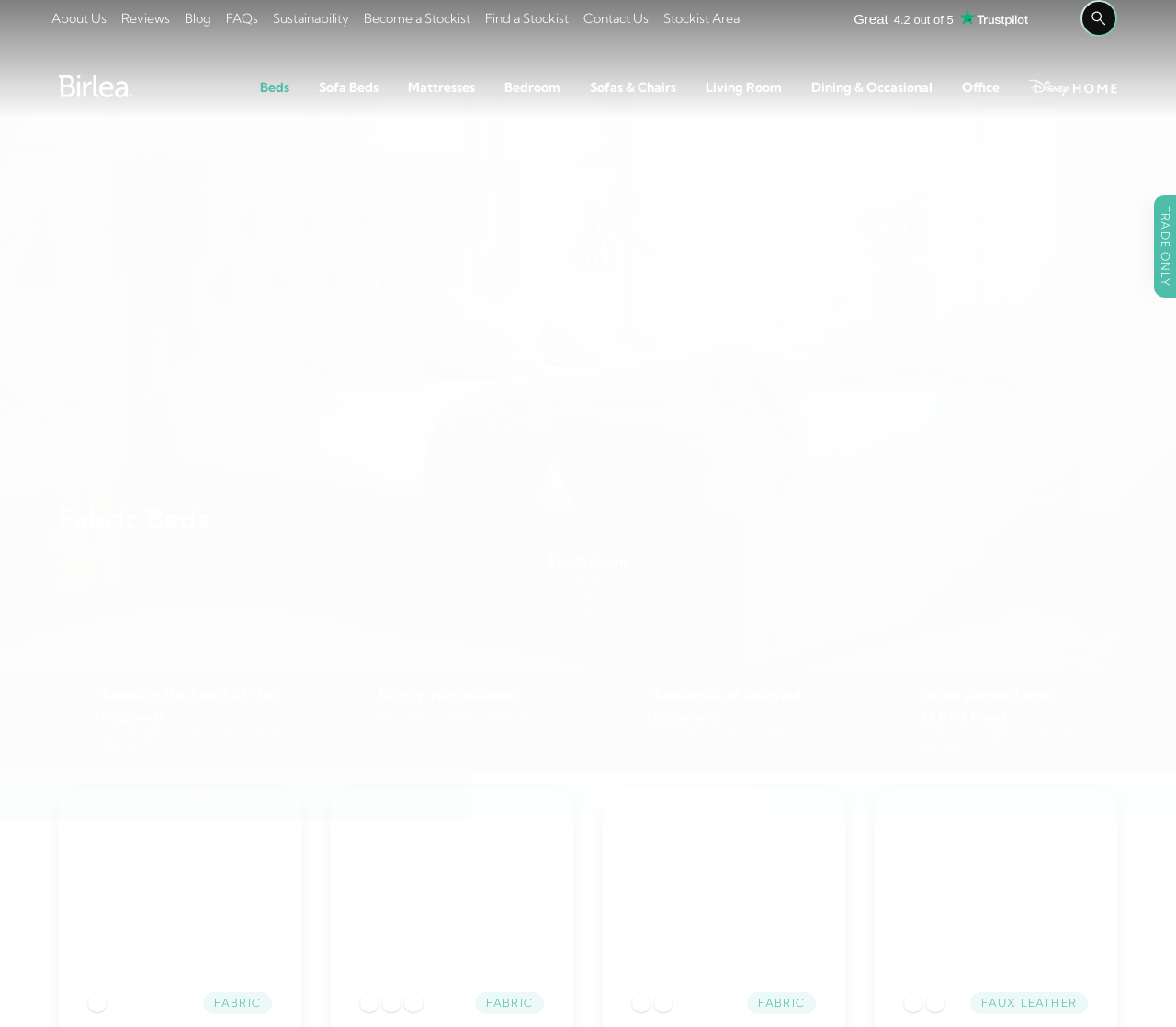Identify the bounding box coordinates of the region I need to click to complete this instruction: "View 'Balmoral Bed'".

[0.05, 0.814, 0.256, 0.991]